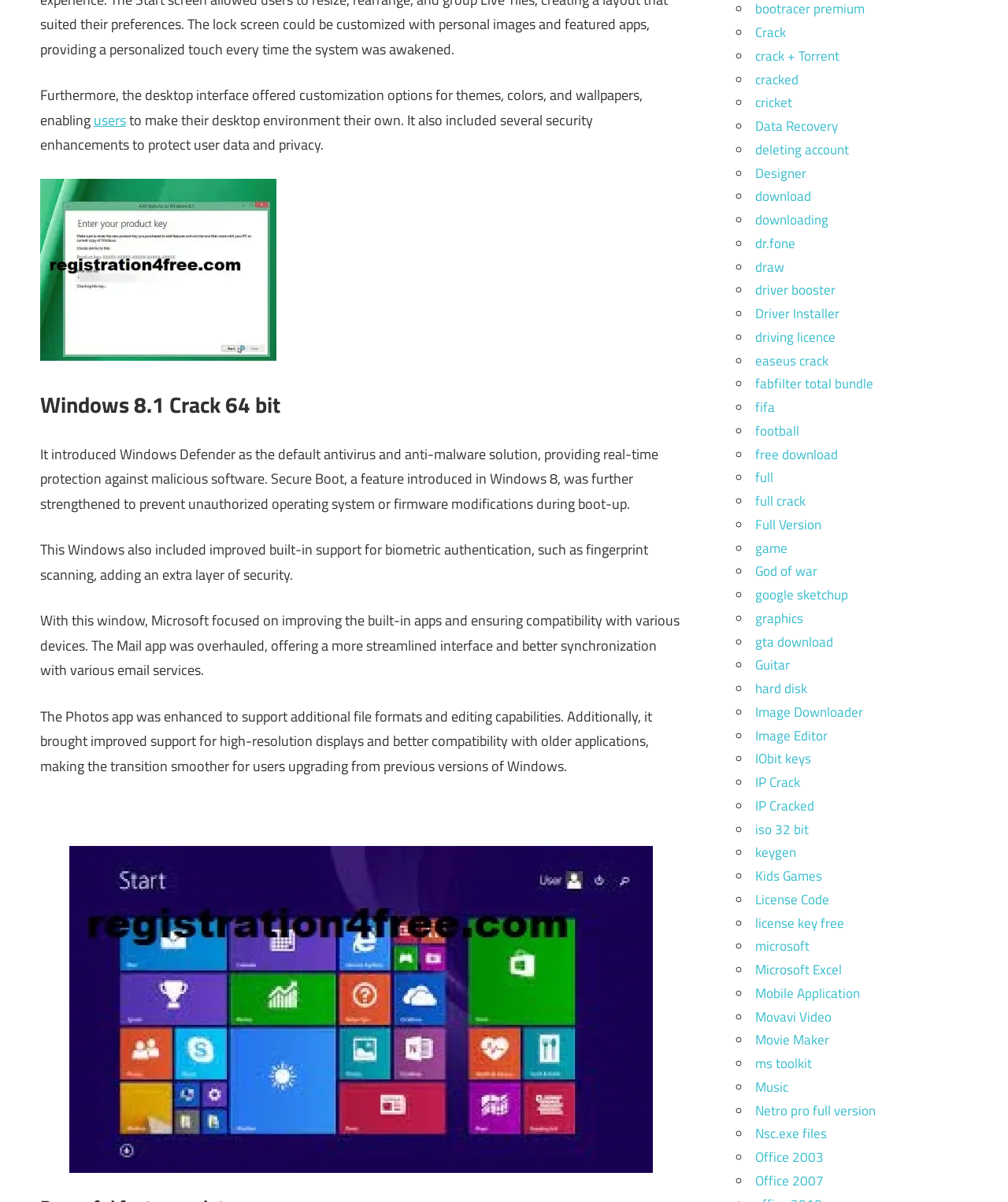Please mark the bounding box coordinates of the area that should be clicked to carry out the instruction: "Click on 'Image Downloader'".

[0.749, 0.584, 0.856, 0.601]